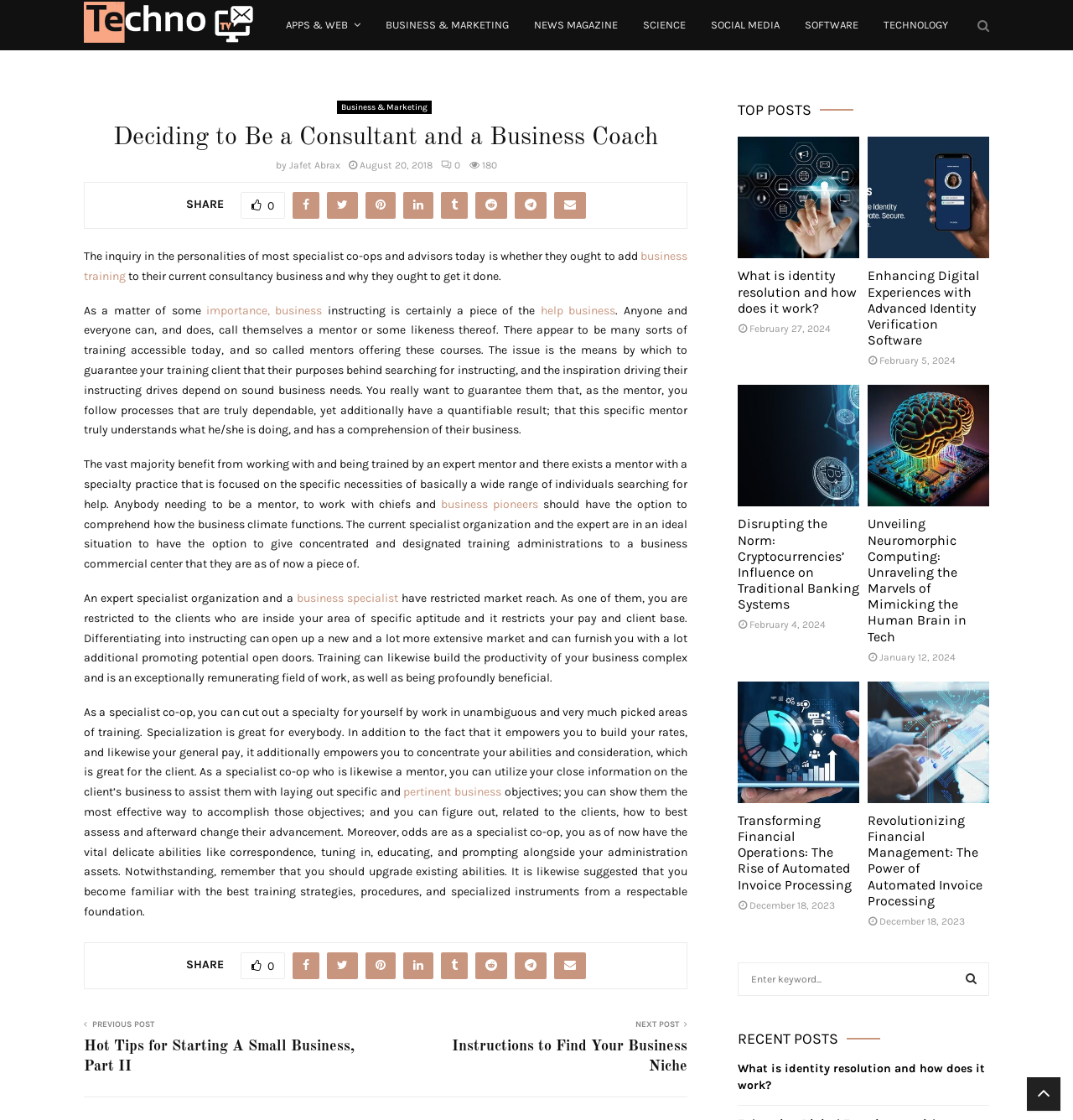Please specify the bounding box coordinates of the area that should be clicked to accomplish the following instruction: "Read the article about traveling to Ireland with an 8-year-old child". The coordinates should consist of four float numbers between 0 and 1, i.e., [left, top, right, bottom].

None